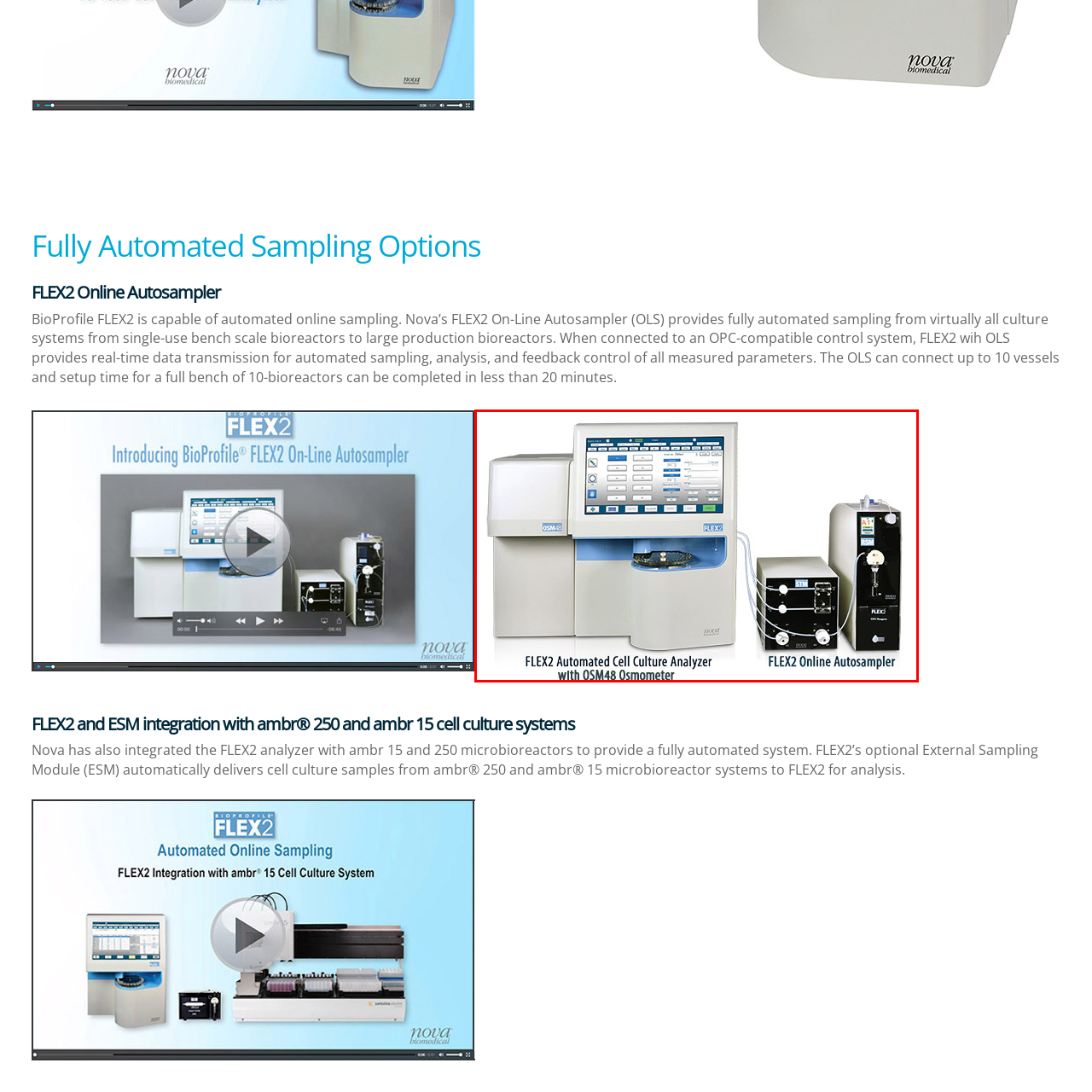Describe thoroughly what is shown in the red-bordered area of the image.

The image showcases two advanced pieces of laboratory equipment: the FLEX2 Automated Cell Culture Analyzer, equipped with the OSM48 Osmometer on the left, and the FLEX2 Online Autosampler on the right. 

The FLEX2 Analyzer features a user-friendly interface with a touch screen display, allowing researchers to monitor and analyze cell culture parameters effectively. Its integrated osmometer provides precise osmotic measurements essential for maintaining optimal growth conditions for cell cultures. 

Adjacent to it, the FLEX2 Online Autosampler is designed for seamless integration with various culture systems, enabling automated sampling directly from bioreactors. This system enhances workflow efficiency by delivering real-time data transmission for continuous monitoring and feedback control. Both instruments exemplify cutting-edge automation technology in bioprocessing, making them invaluable tools for any laboratory focused on cell culture analysis.